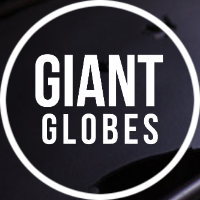What is the color of the background?
Answer the question with detailed information derived from the image.

The caption describes the background as 'dark', which suggests that the background color is a shade of dark, possibly black or a dark tone.